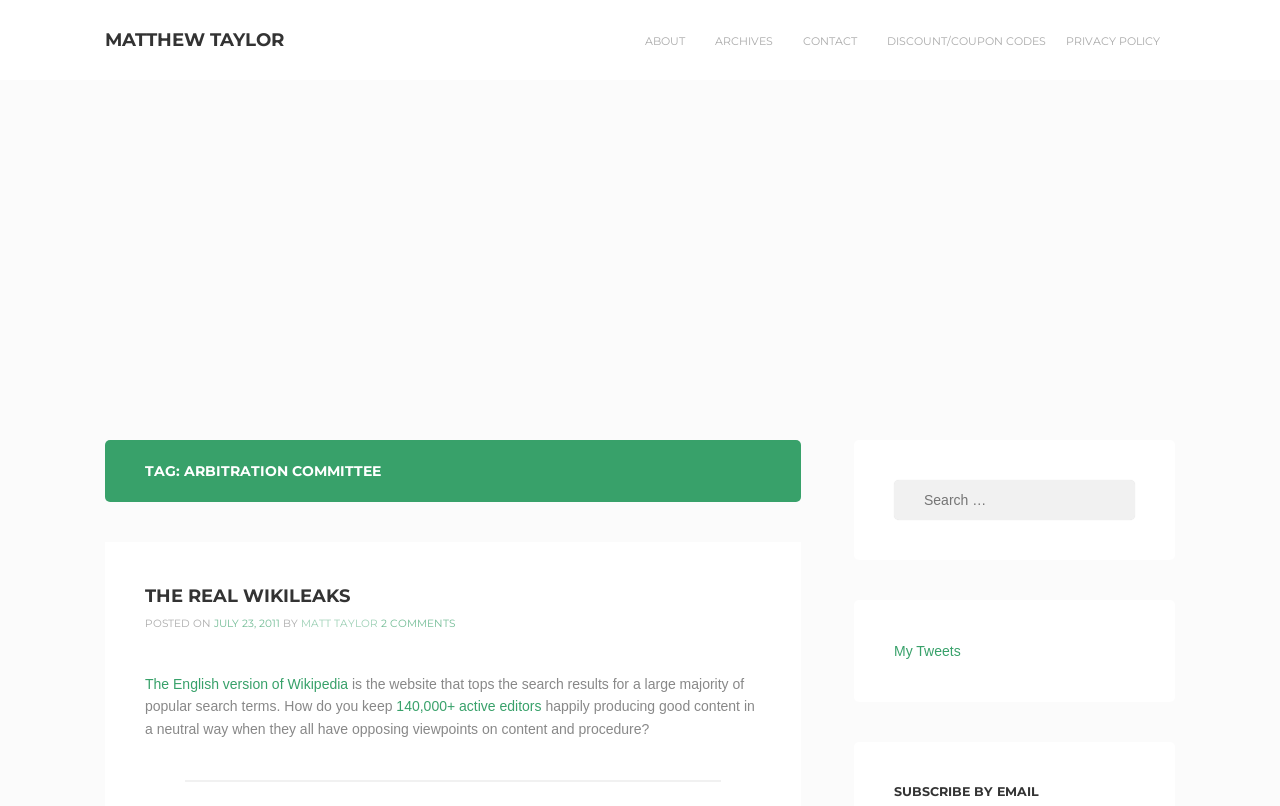What is the name of the person mentioned at the top?
Examine the image and give a concise answer in one word or a short phrase.

Matthew Taylor